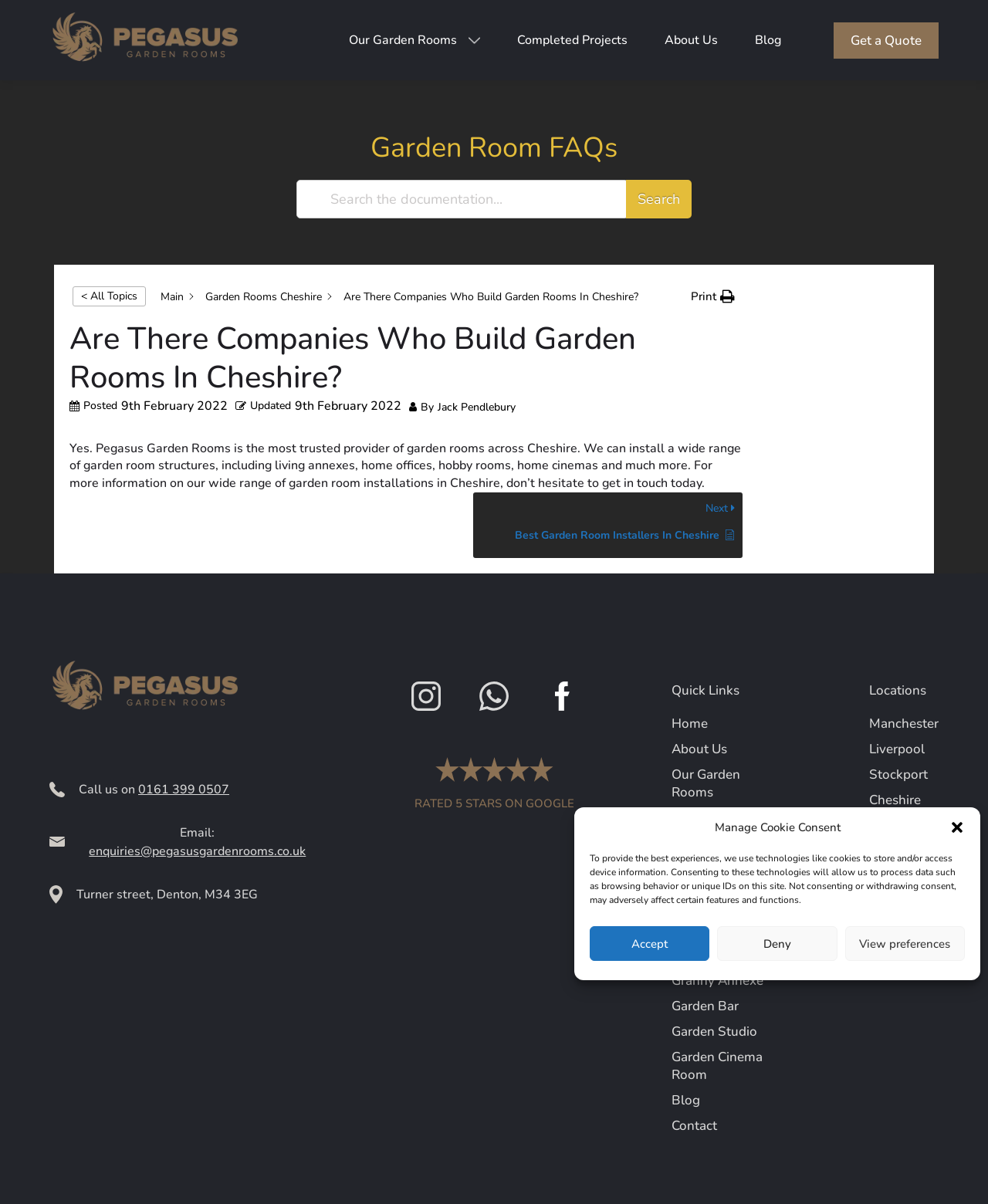Please identify the bounding box coordinates of the area that needs to be clicked to fulfill the following instruction: "Search the documentation."

[0.634, 0.149, 0.7, 0.181]